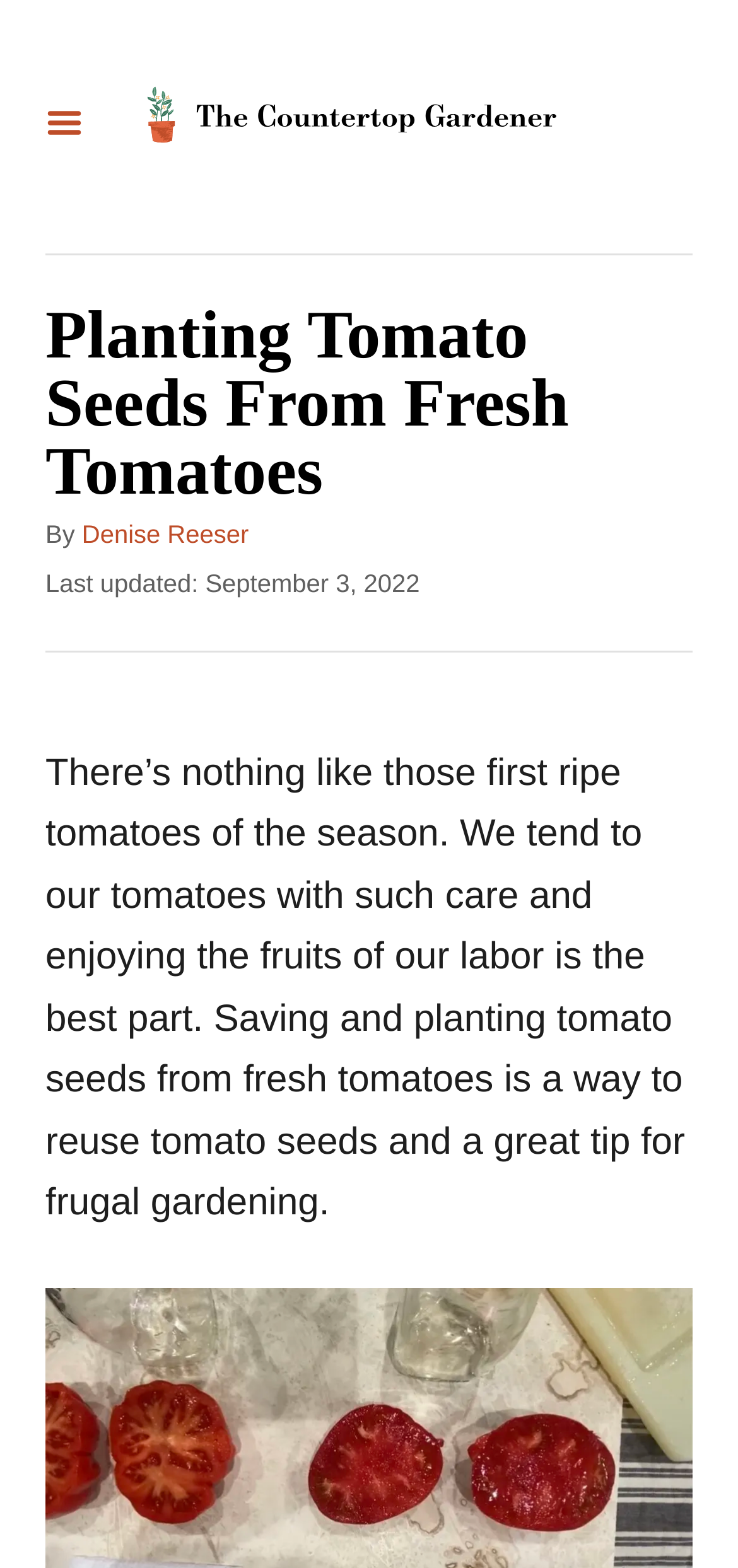What is the author of this article?
Please respond to the question with a detailed and well-explained answer.

I found the author's name by looking at the section that provides information about the article, which includes the author's name, 'Denise Reeser', along with the date it was posted and last updated.